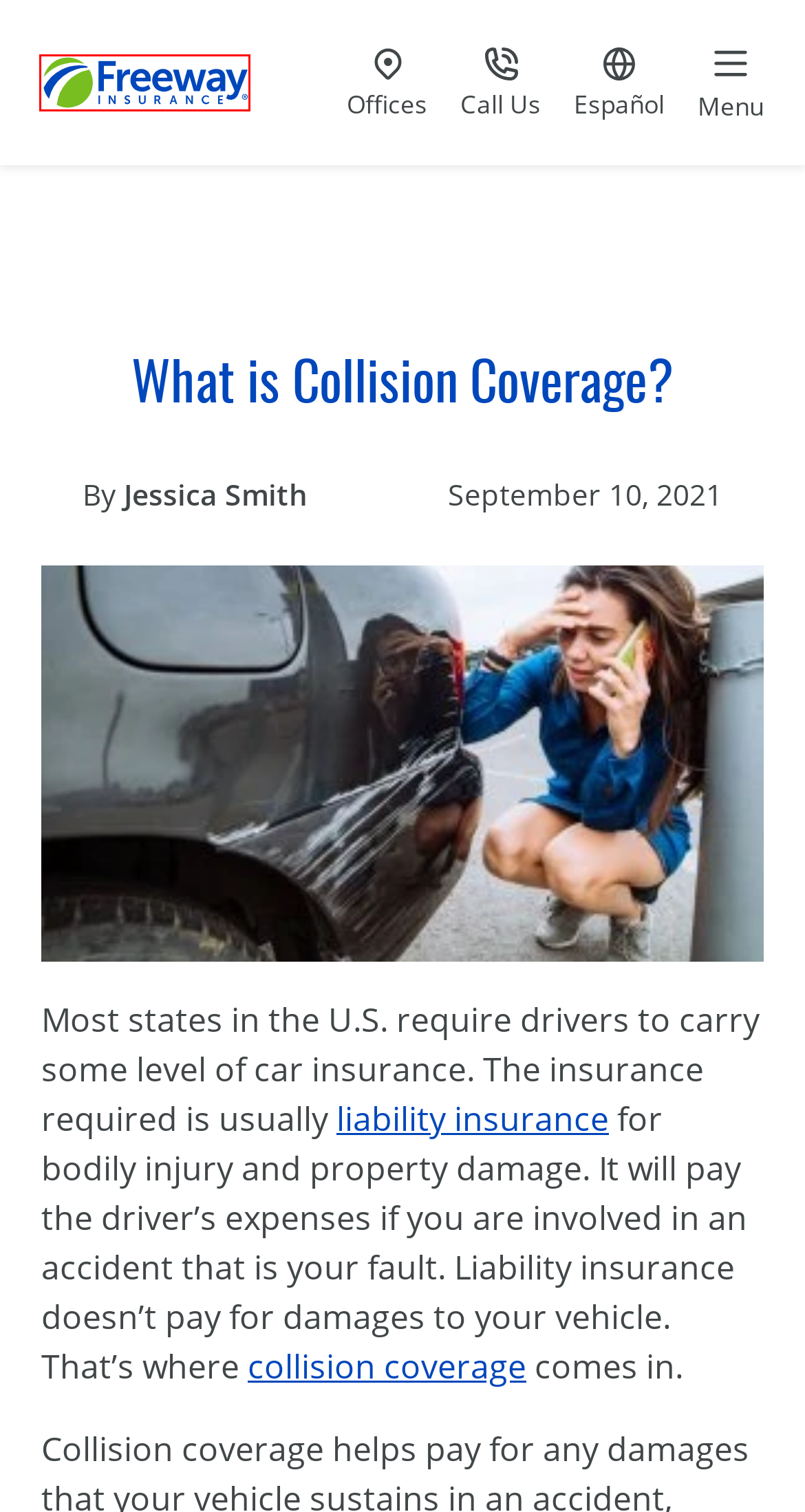You have a screenshot of a webpage where a red bounding box highlights a specific UI element. Identify the description that best matches the resulting webpage after the highlighted element is clicked. The choices are:
A. Auto Insurance Claims | Knowledge Center | Freeway Insurance
B. Classic Car Insurance | Freeway Insurance
C. Payment Options - Freeway Insurance
D. Collision Coverage Car Insurance | Freeway Insurance
E. Freeway Insurance: Cheap Car Insurance, Home Insurance and More
F. Get Cheap DUI Insurance | Freeway Insurance
G. Cheap Car Insurance in Maryland | Freeway Insurance
H. Cheap Car Insurance in New Mexico | Freeway Insurance

E